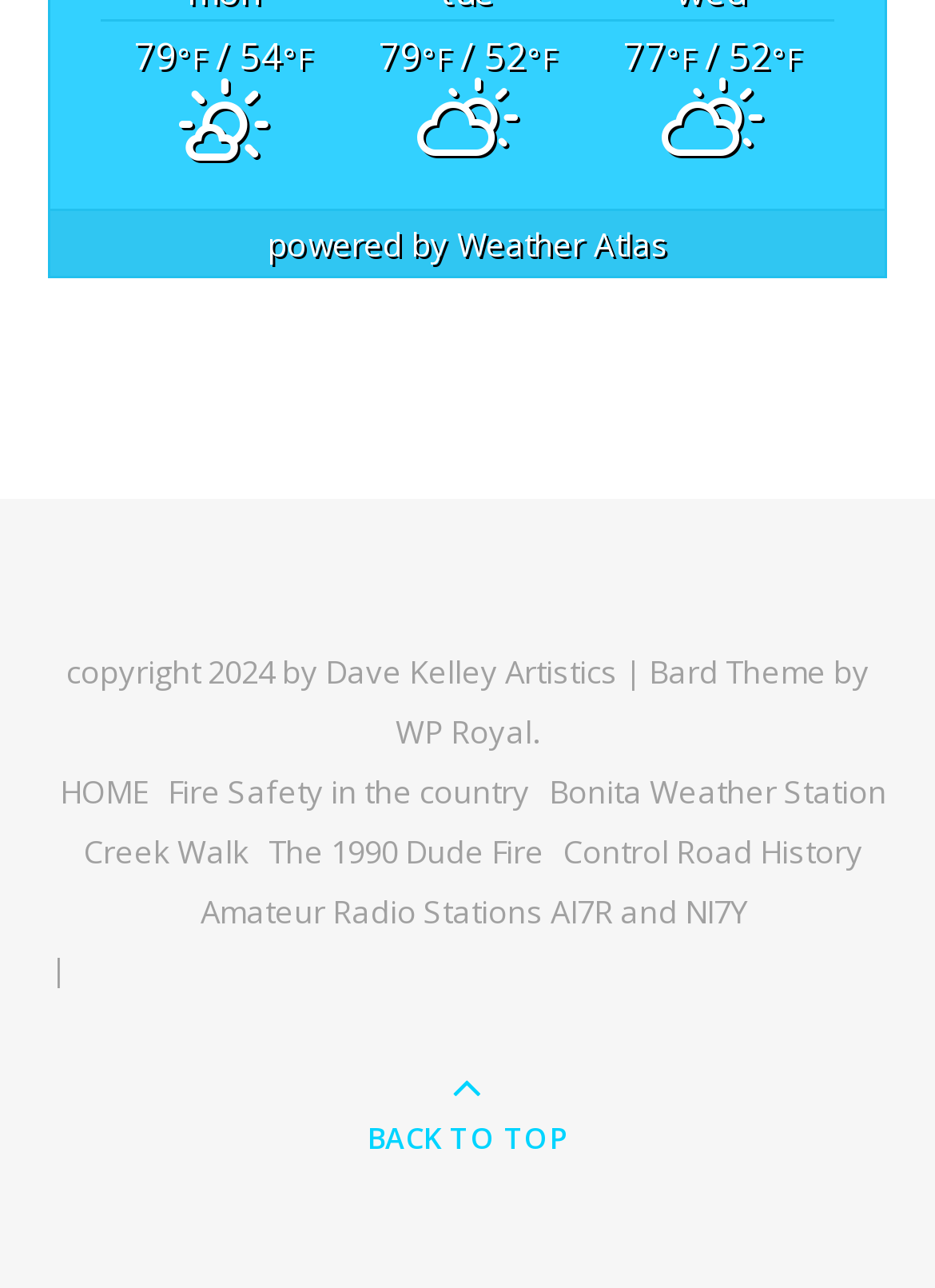What is the current temperature?
Based on the image, provide your answer in one word or phrase.

79°F